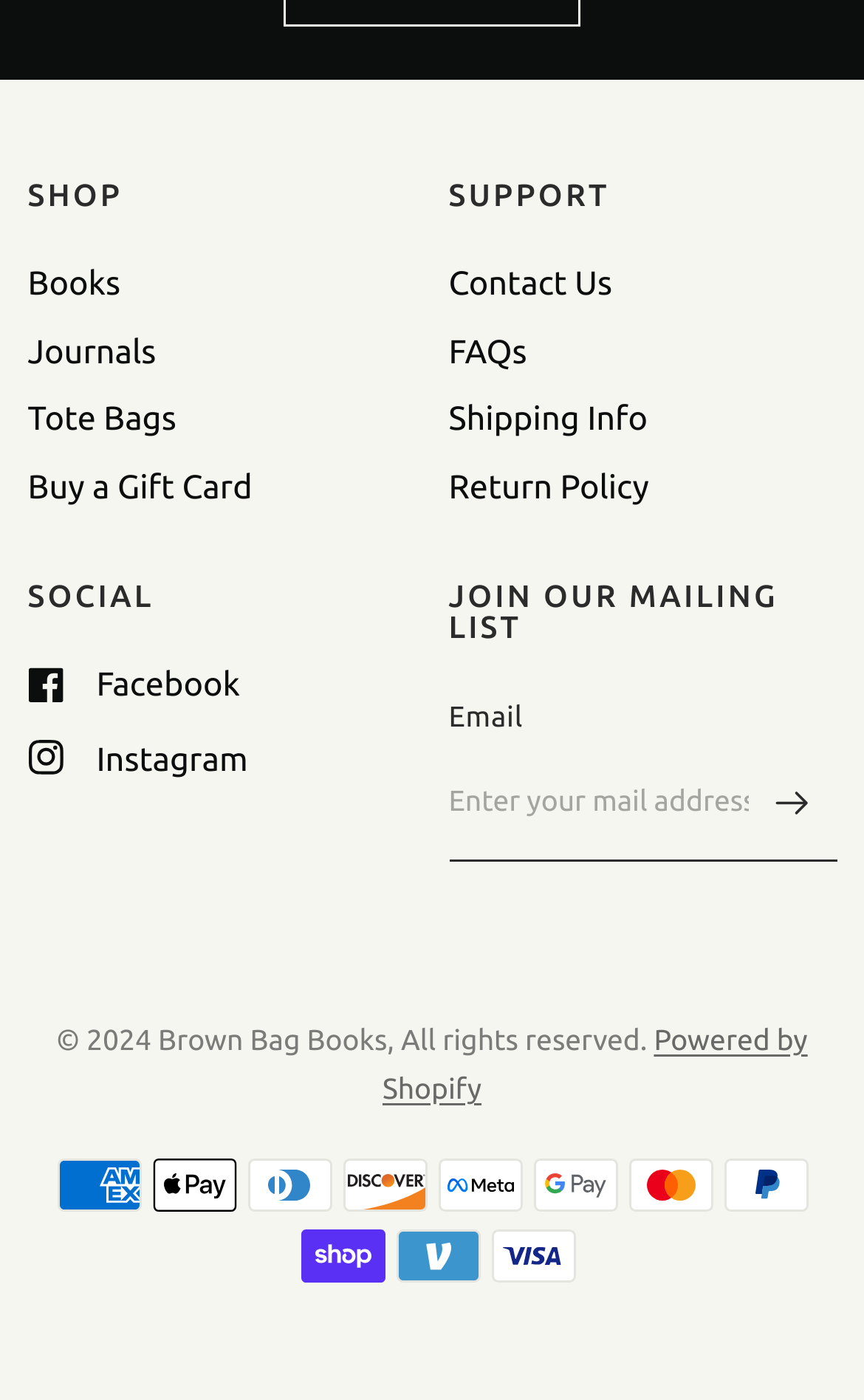Locate the bounding box of the UI element based on this description: "Powered by Shopify". Provide four float numbers between 0 and 1 as [left, top, right, bottom].

[0.443, 0.732, 0.935, 0.789]